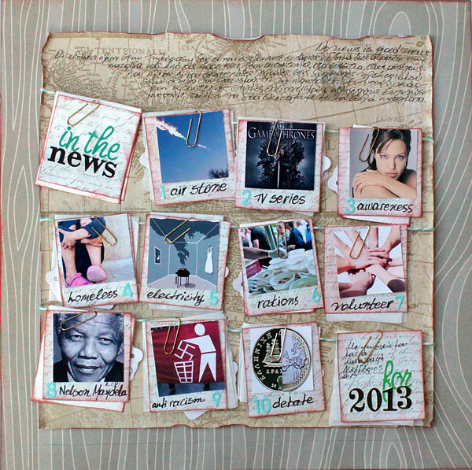Give a detailed account of the visual elements in the image.

The image showcases a creative scrapbook layout titled "In the News" for the year 2013. The collage comprises ten sections, each featuring a relevant image paired with a brief descriptor that highlights significant topics from that year. Captivating headlines such as "Climate Change" and "Nelson Mandela" reflect global events and cultural touchstones that made headlines.

Each square is adorned with a decorative paper clip, enhancing the artistic presentation. The background is textured and features a muted design, allowing the vibrant images and text to stand out. The top of the scrapbook page includes cursive writing, offering context or thoughts related to the scrapbook's theme, emphasizing the importance of remembering impactful news stories from 2013. This creative representation serves as a personal reflection on the year, merging visual artistry with historical reference.